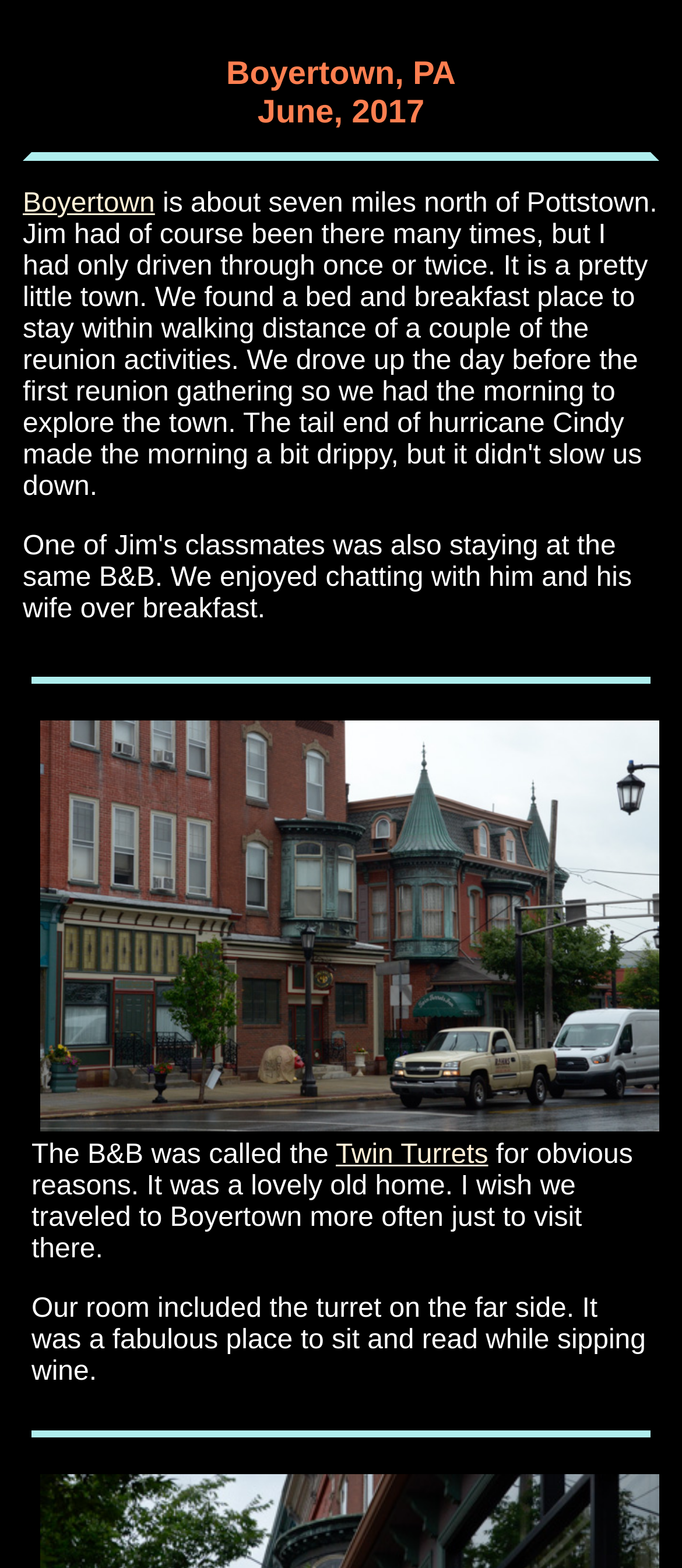What is the author doing in the turret?
Respond to the question with a well-detailed and thorough answer.

The author mentions sitting and reading in the turret while sipping wine, indicating a relaxing activity.